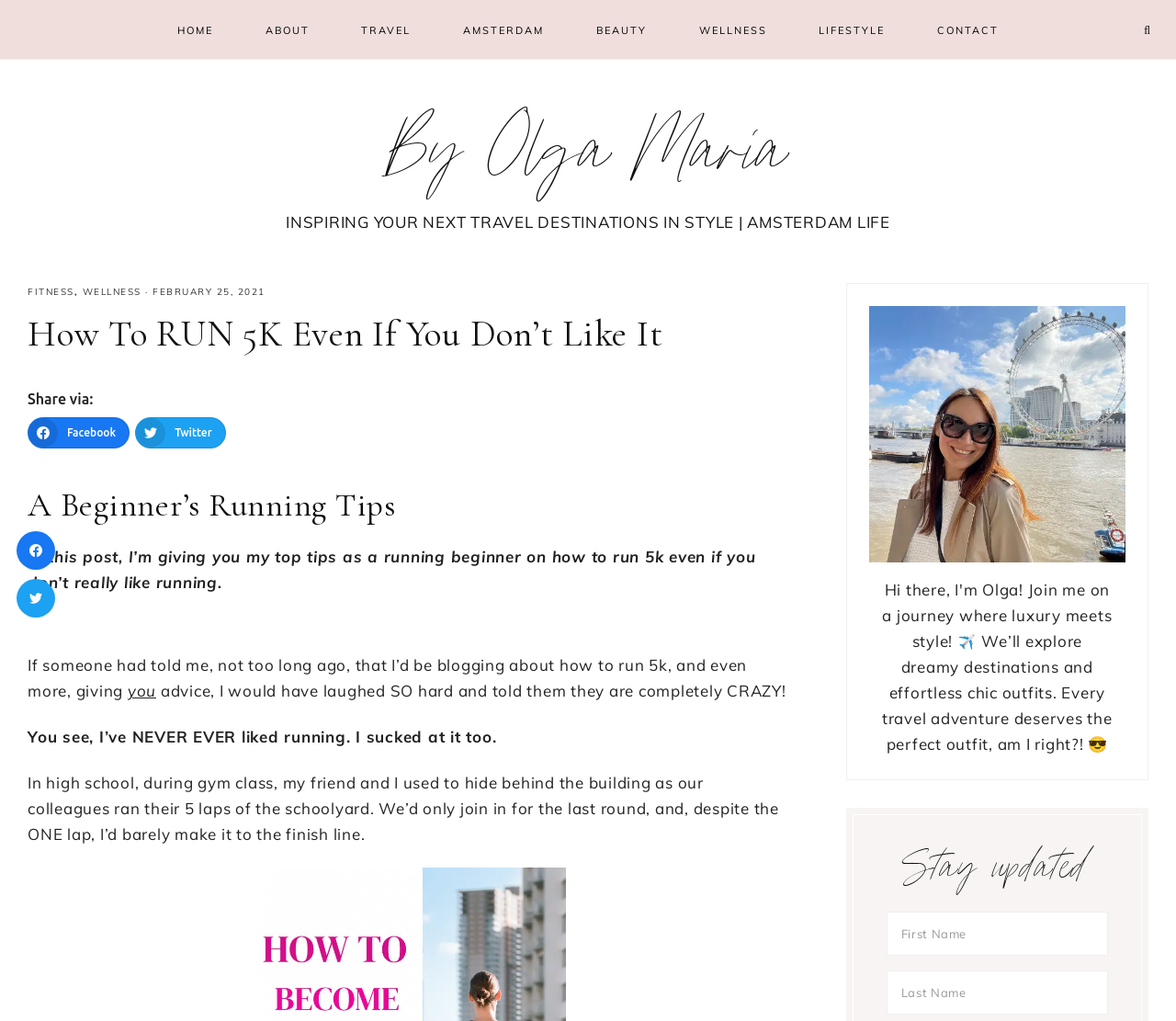What is the date of the post?
Answer with a single word or phrase, using the screenshot for reference.

February 25, 2021